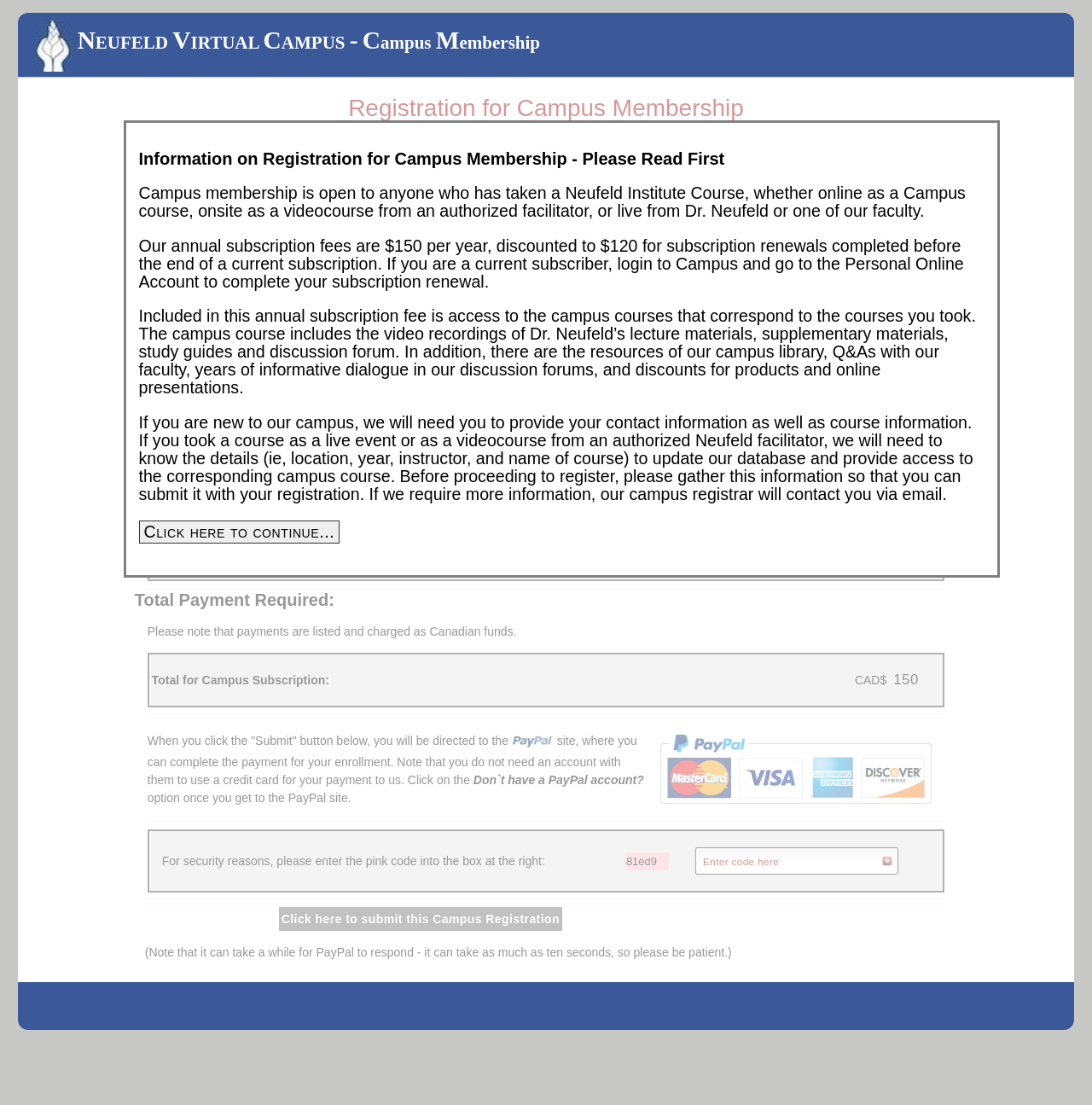What is the annual subscription fee for campus membership?
Using the visual information, answer the question in a single word or phrase.

CAD$ 150